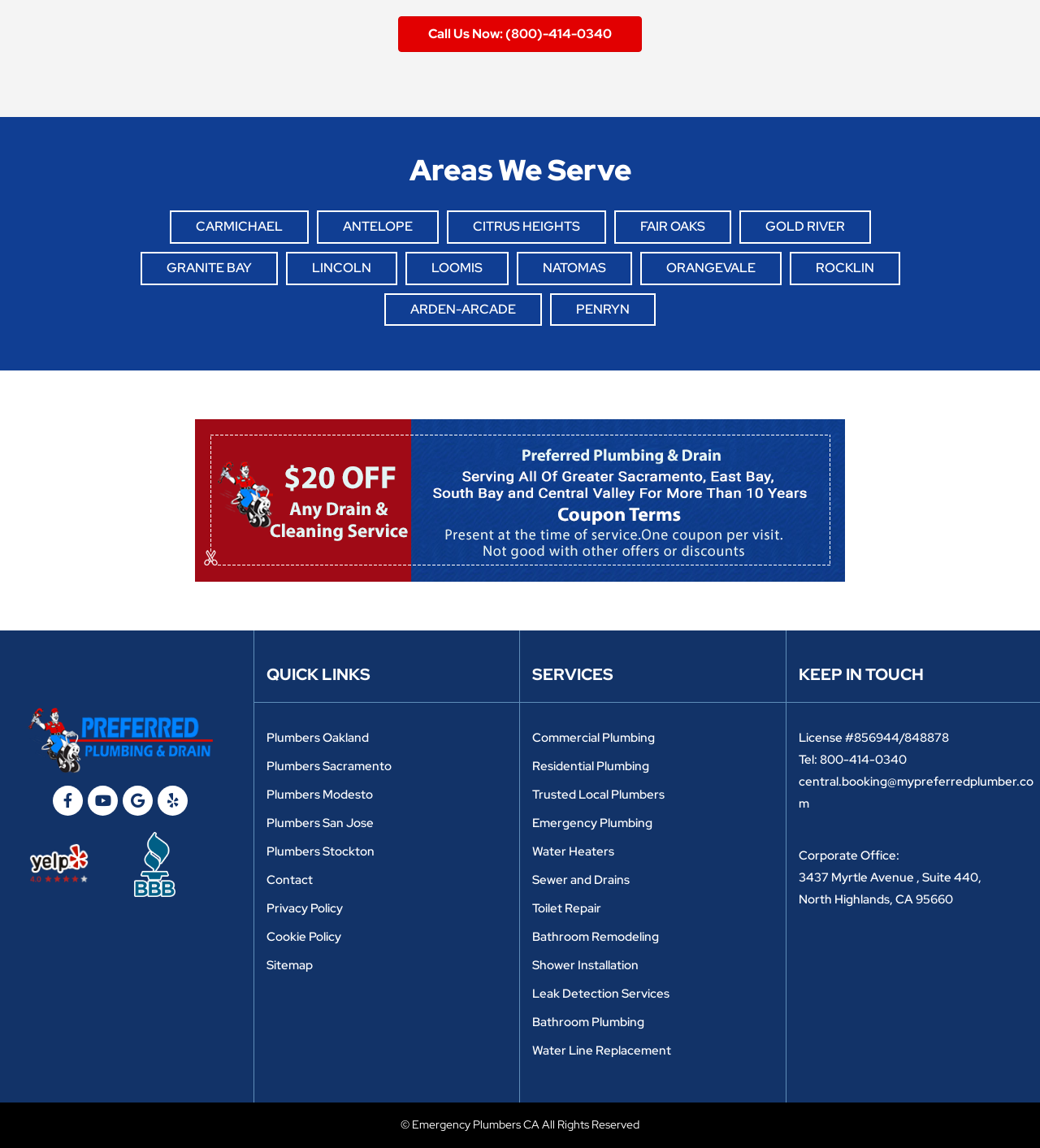From the given element description: "alt="Better Business Bureau" title="BBB"", find the bounding box for the UI element. Provide the coordinates as four float numbers between 0 and 1, in the order [left, top, right, bottom].

[0.094, 0.724, 0.204, 0.781]